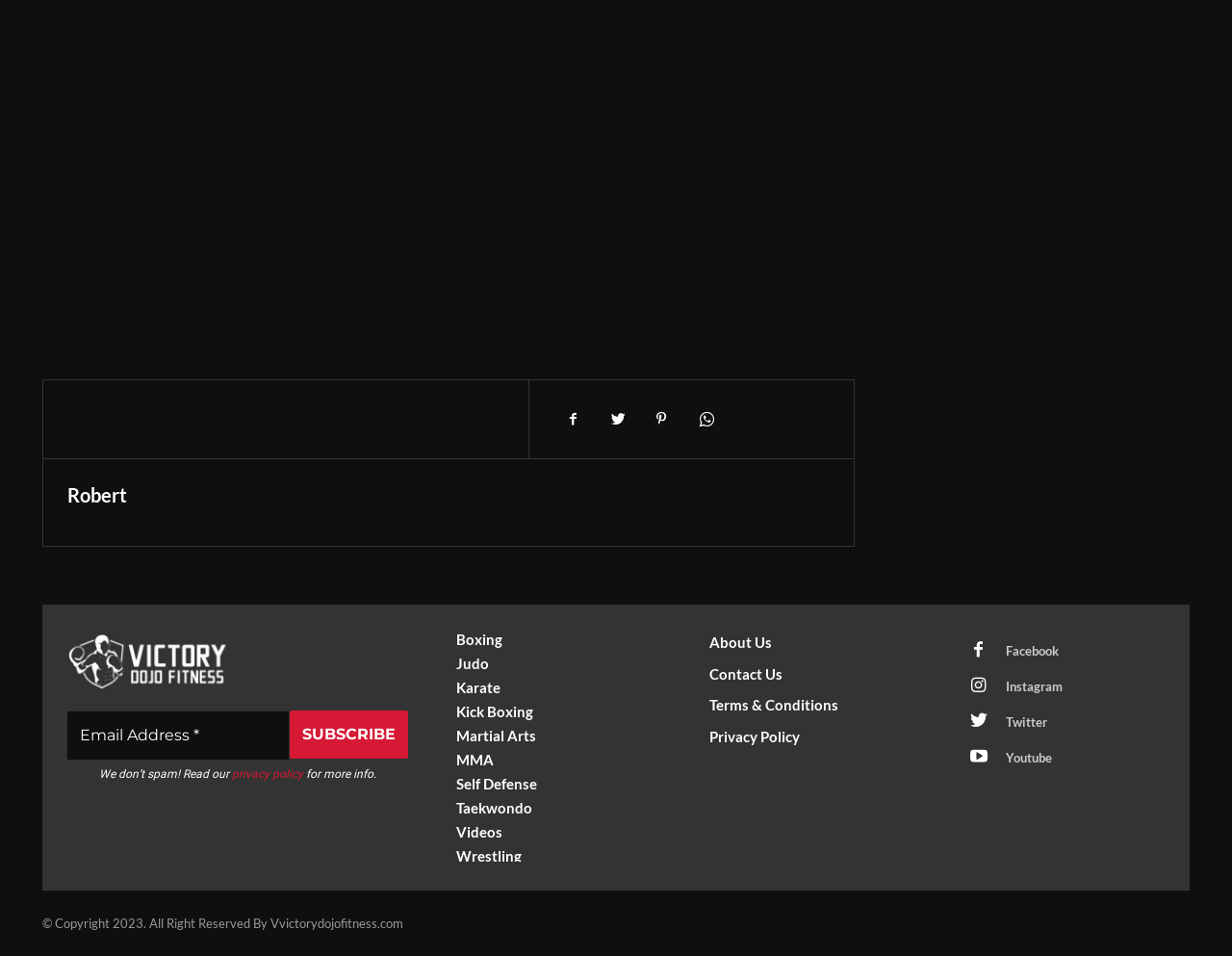Find the bounding box coordinates for the HTML element described in this sentence: "About Us". Provide the coordinates as four float numbers between 0 and 1, in the format [left, top, right, bottom].

[0.575, 0.663, 0.741, 0.682]